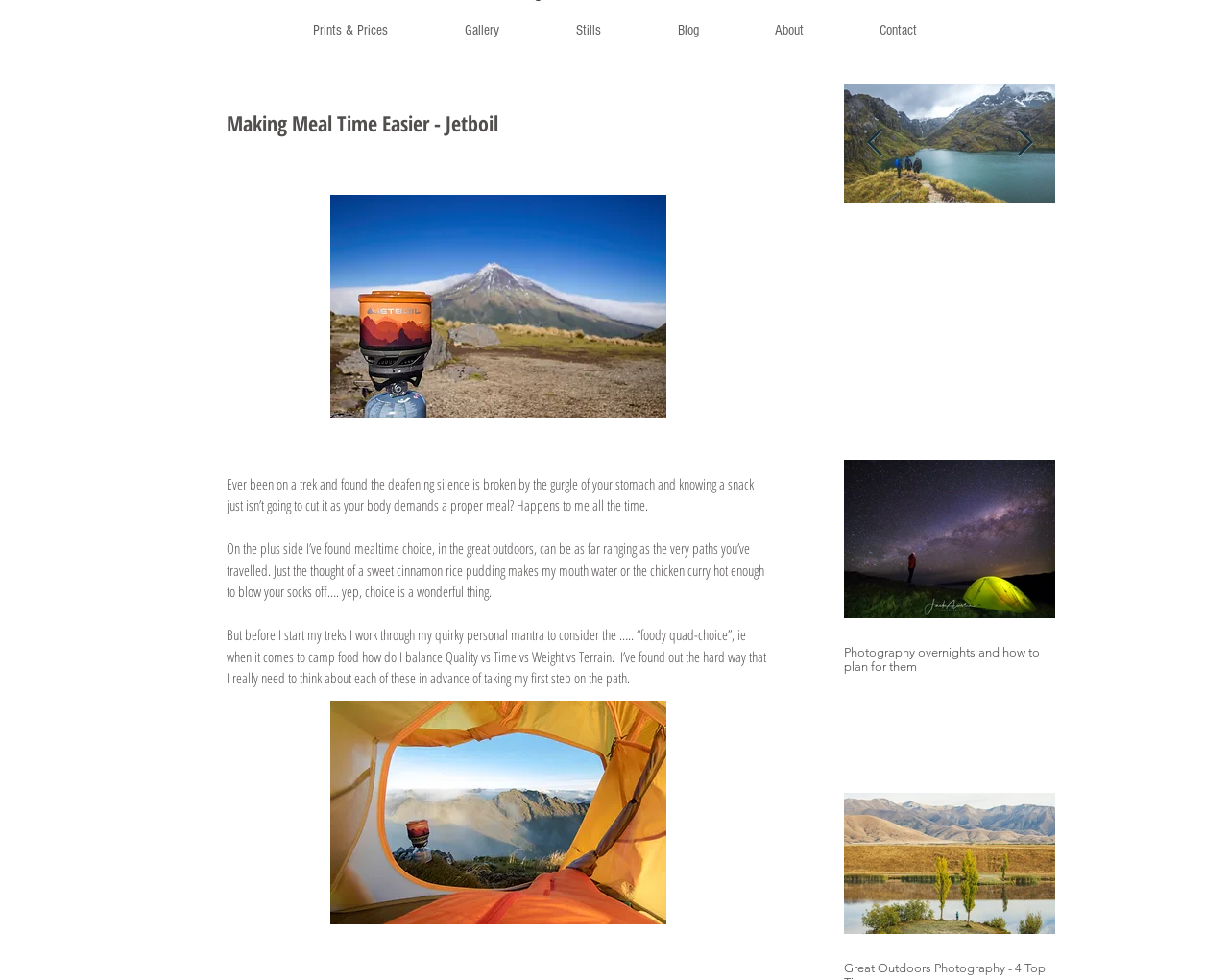Determine the coordinates of the bounding box for the clickable area needed to execute this instruction: "Click on the 'Why you need to visit New Zealand's North Island' link".

[0.171, 0.233, 0.343, 0.291]